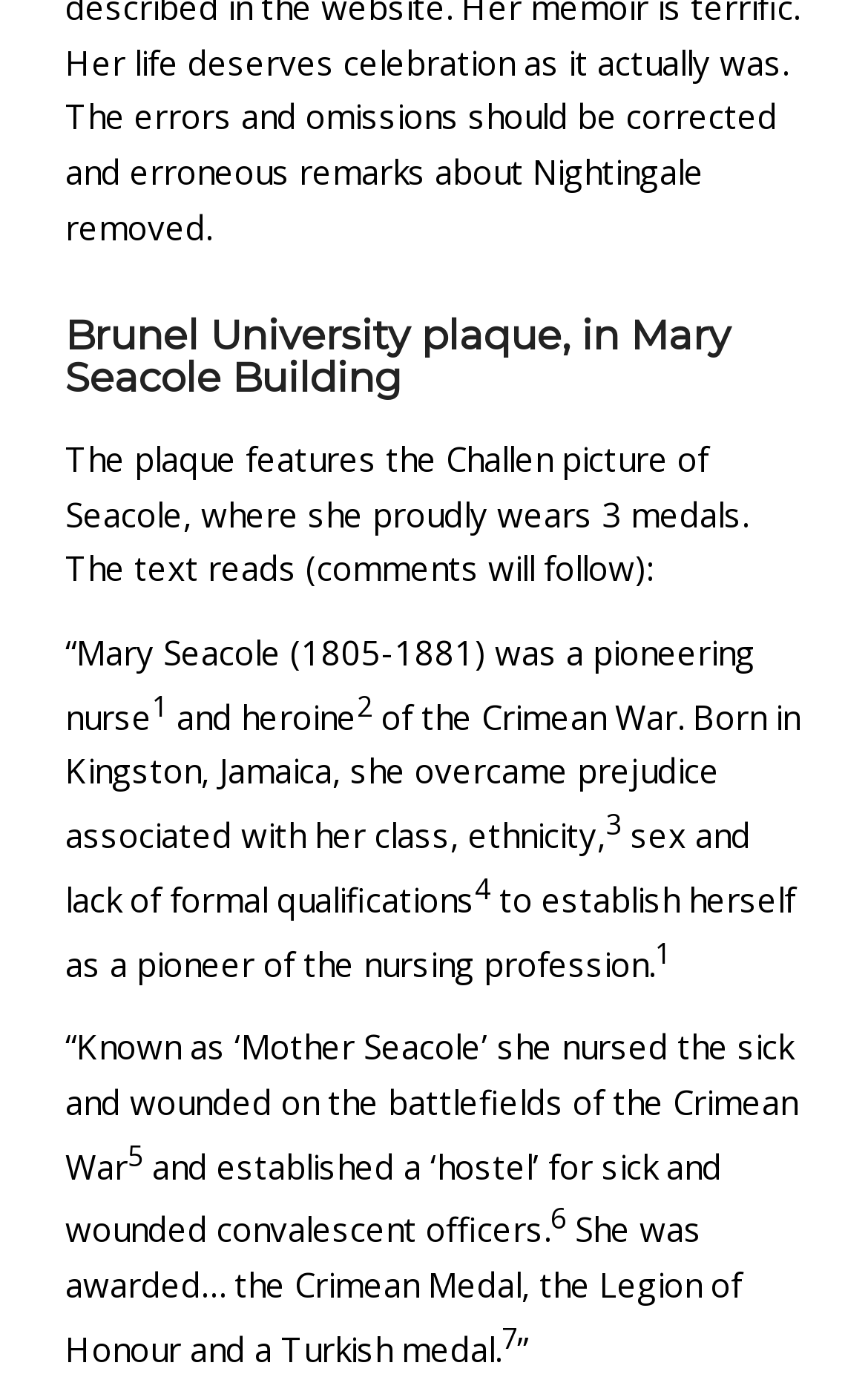Predict the bounding box coordinates of the area that should be clicked to accomplish the following instruction: "Click the link to footnote 2". The bounding box coordinates should consist of four float numbers between 0 and 1, i.e., [left, top, right, bottom].

[0.411, 0.499, 0.429, 0.526]